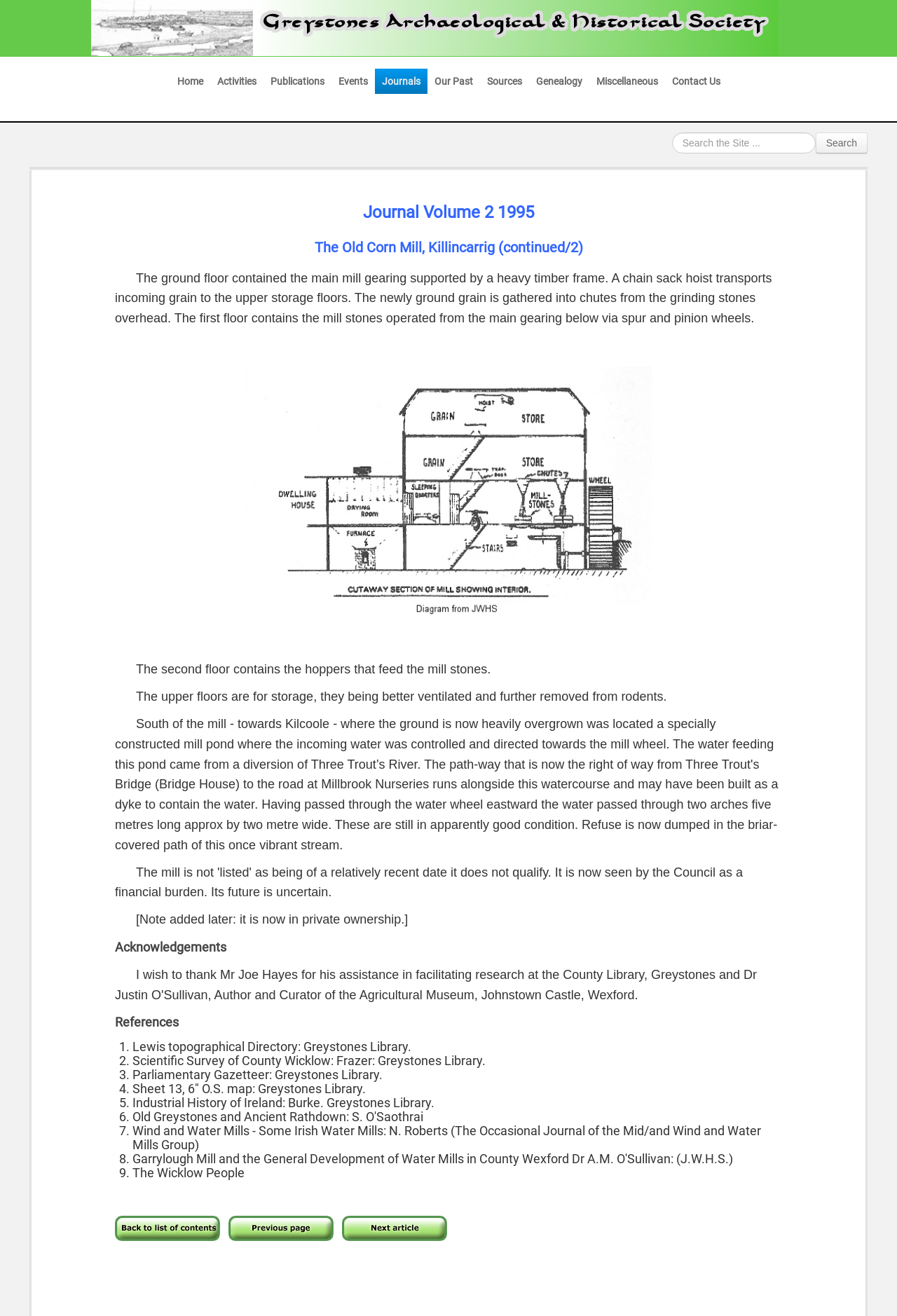What is the function of the search box? Examine the screenshot and reply using just one word or a brief phrase.

To search the website